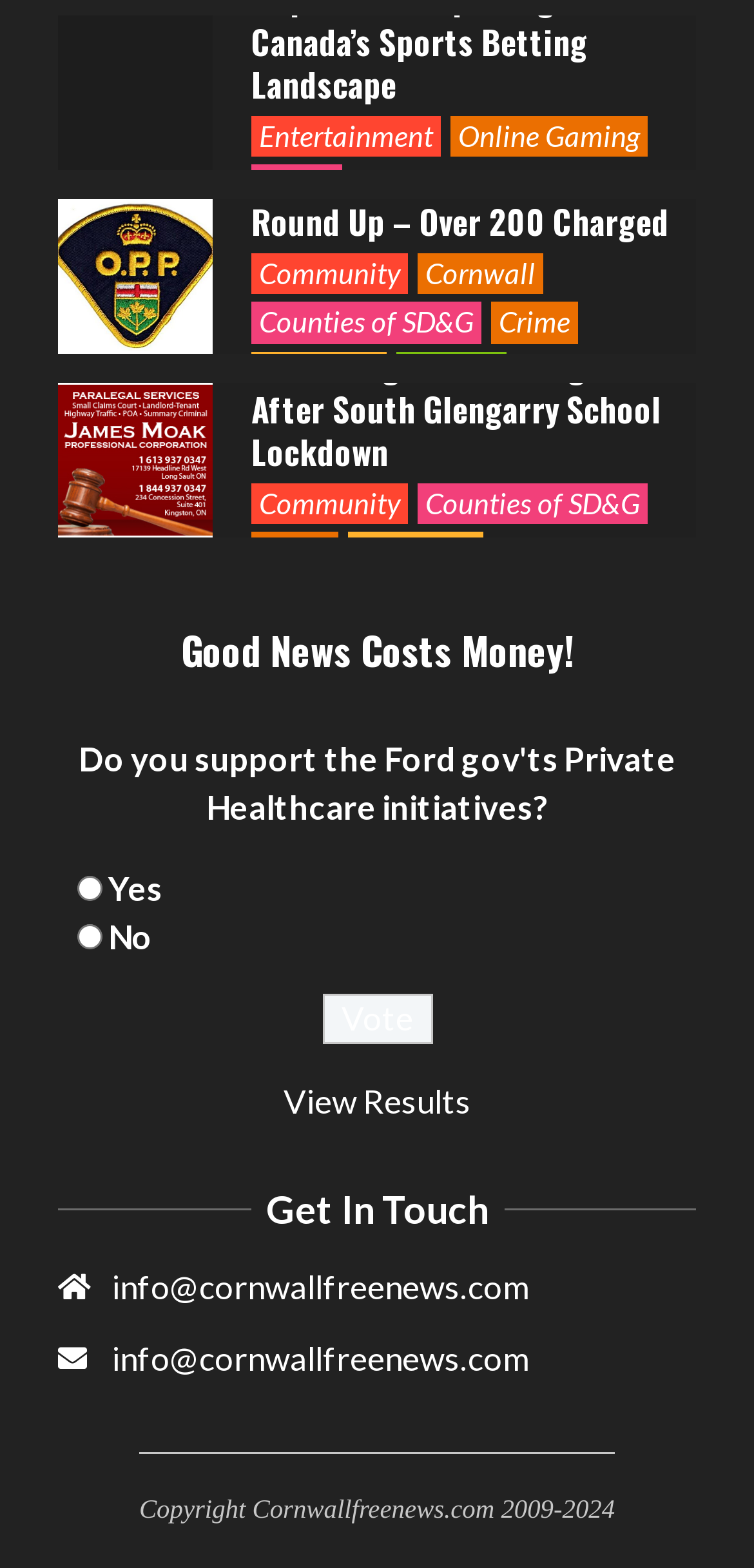Answer the question using only one word or a concise phrase: What is the email address to get in touch with the website?

info@cornwallfreenews.com